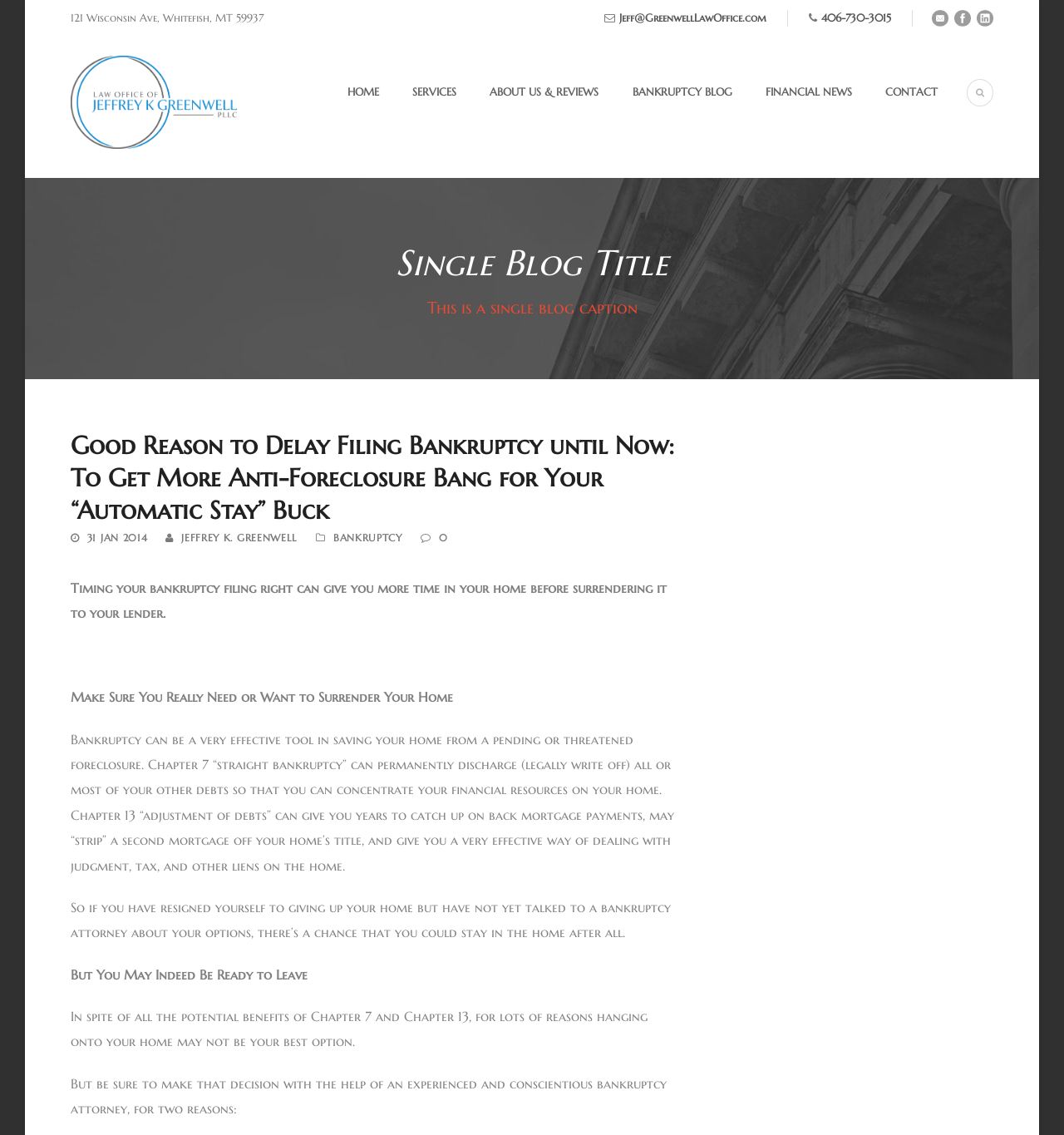Please determine the primary heading and provide its text.

Good Reason to Delay Filing Bankruptcy until Now: To Get More Anti-Foreclosure Bang for Your “Automatic Stay” Buck